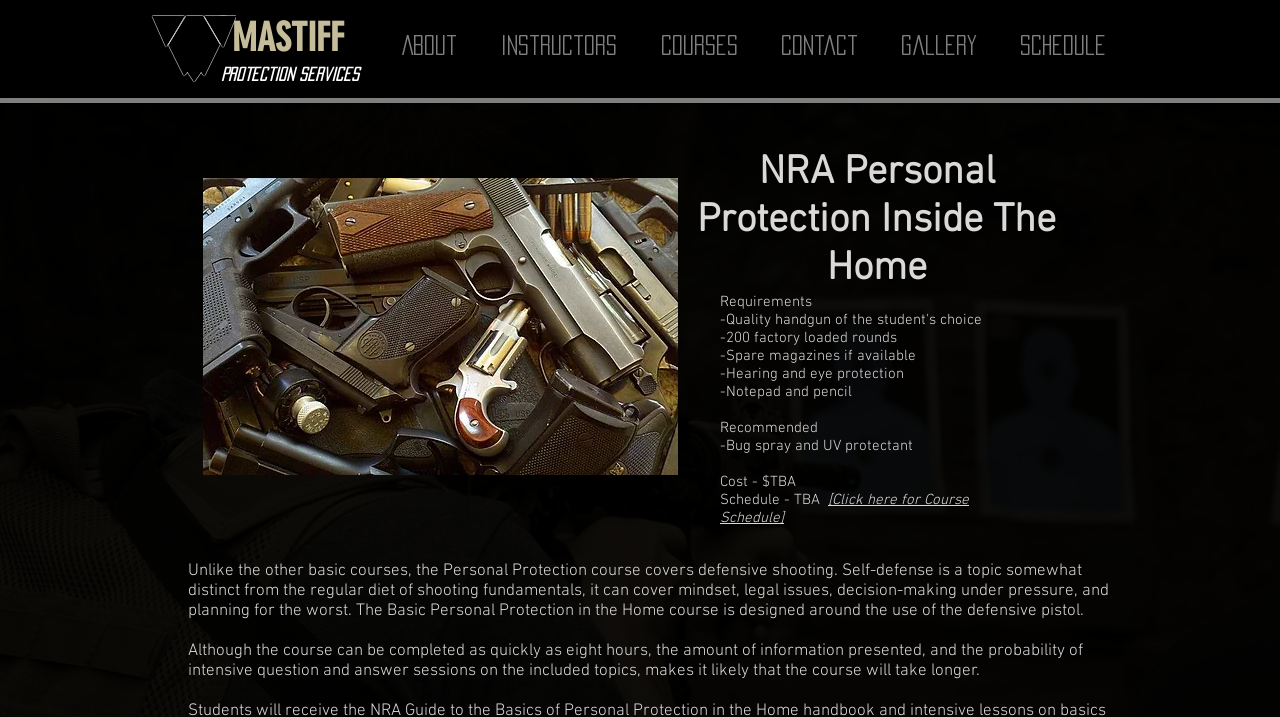Please identify the bounding box coordinates of the element's region that I should click in order to complete the following instruction: "Click the About link". The bounding box coordinates consist of four float numbers between 0 and 1, i.e., [left, top, right, bottom].

[0.297, 0.028, 0.374, 0.098]